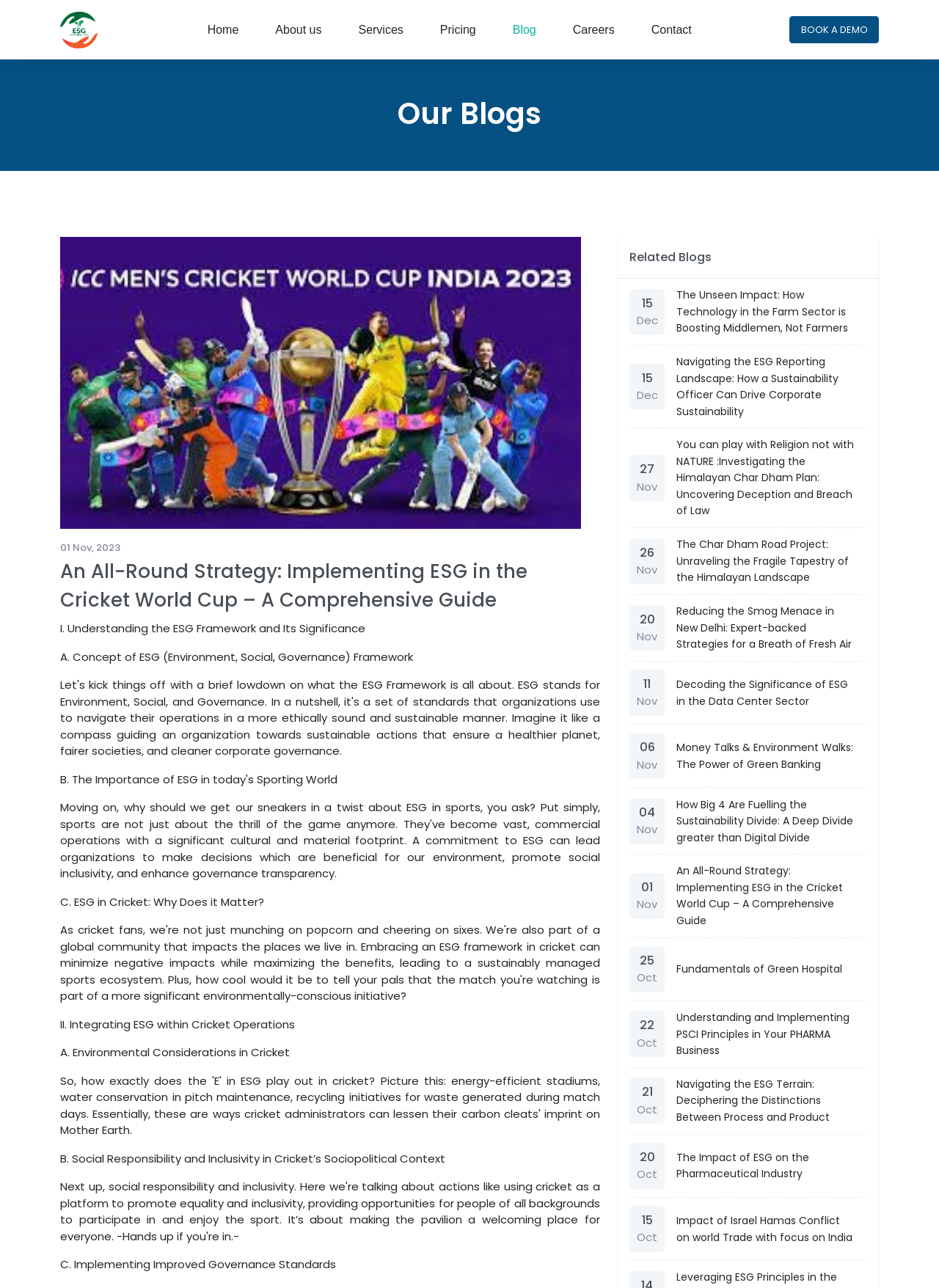Give a succinct answer to this question in a single word or phrase: 
How many blog posts are listed on this page?

15